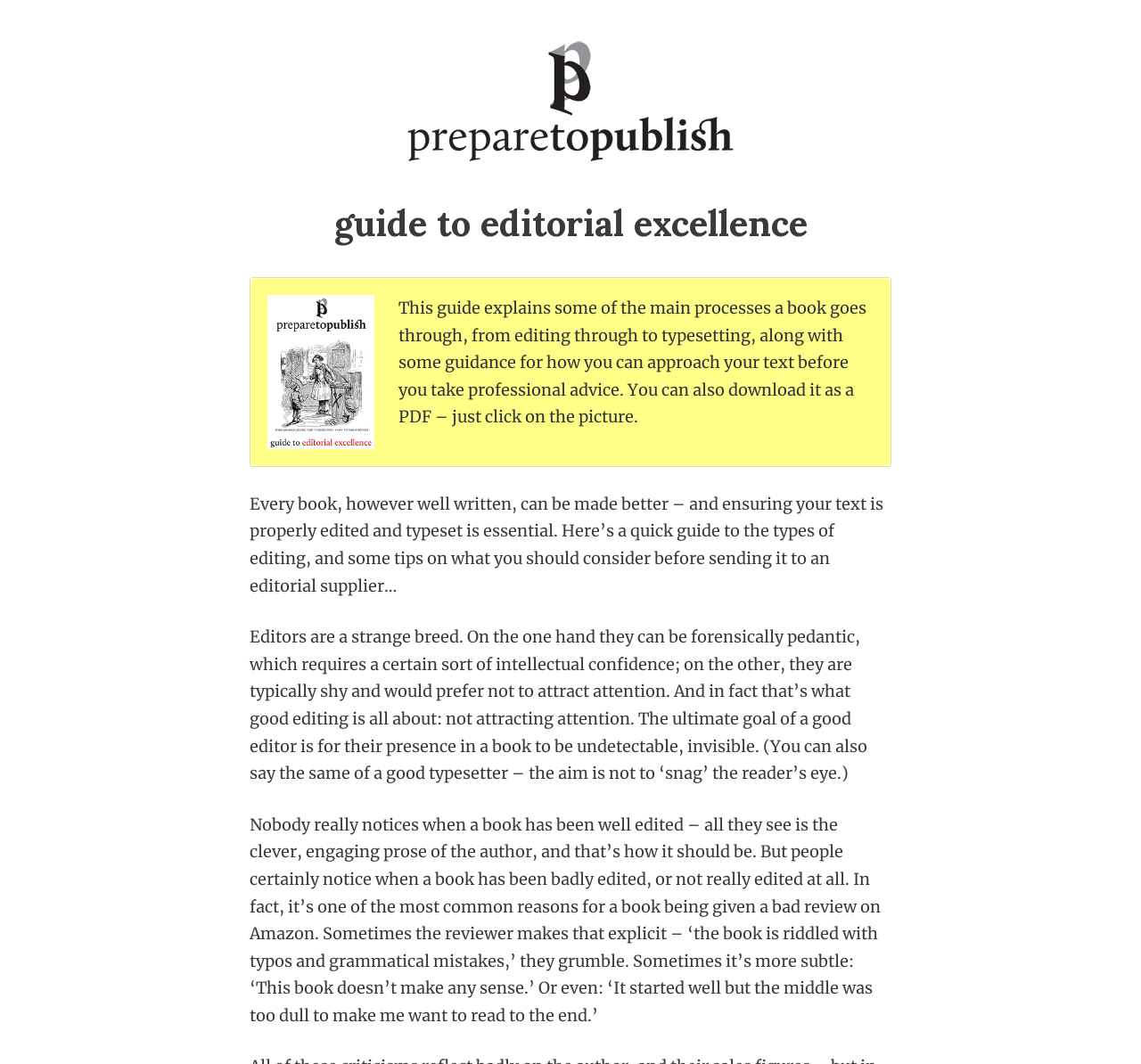Give a comprehensive overview of the webpage, including key elements.

The webpage is a guide to editorial excellence, with a focus on the processes a book goes through from editing to typesetting. At the top of the page, there is a banner with a link to "Prepare to Publish" and an image with the same text. Below the banner, there is a header section with the title "Guide to Editorial Excellence".

The main content of the page is divided into four paragraphs of text. The first paragraph provides an introduction to the guide, explaining that it will cover the main processes a book goes through and offer guidance on how to approach text before seeking professional advice. The second paragraph emphasizes the importance of editing and typesetting in making a book better.

The third paragraph is a more personal reflection on the role of editors, describing them as a unique breed that requires intellectual confidence and a desire to remain invisible. The ultimate goal of a good editor is to make their presence undetectable, allowing the author's prose to shine.

The fourth and final paragraph highlights the importance of good editing, noting that readers often notice when a book has been poorly edited or not edited at all. This can lead to negative reviews on platforms like Amazon, with readers citing typos, grammatical mistakes, or a lack of coherence as reasons for not enjoying a book.